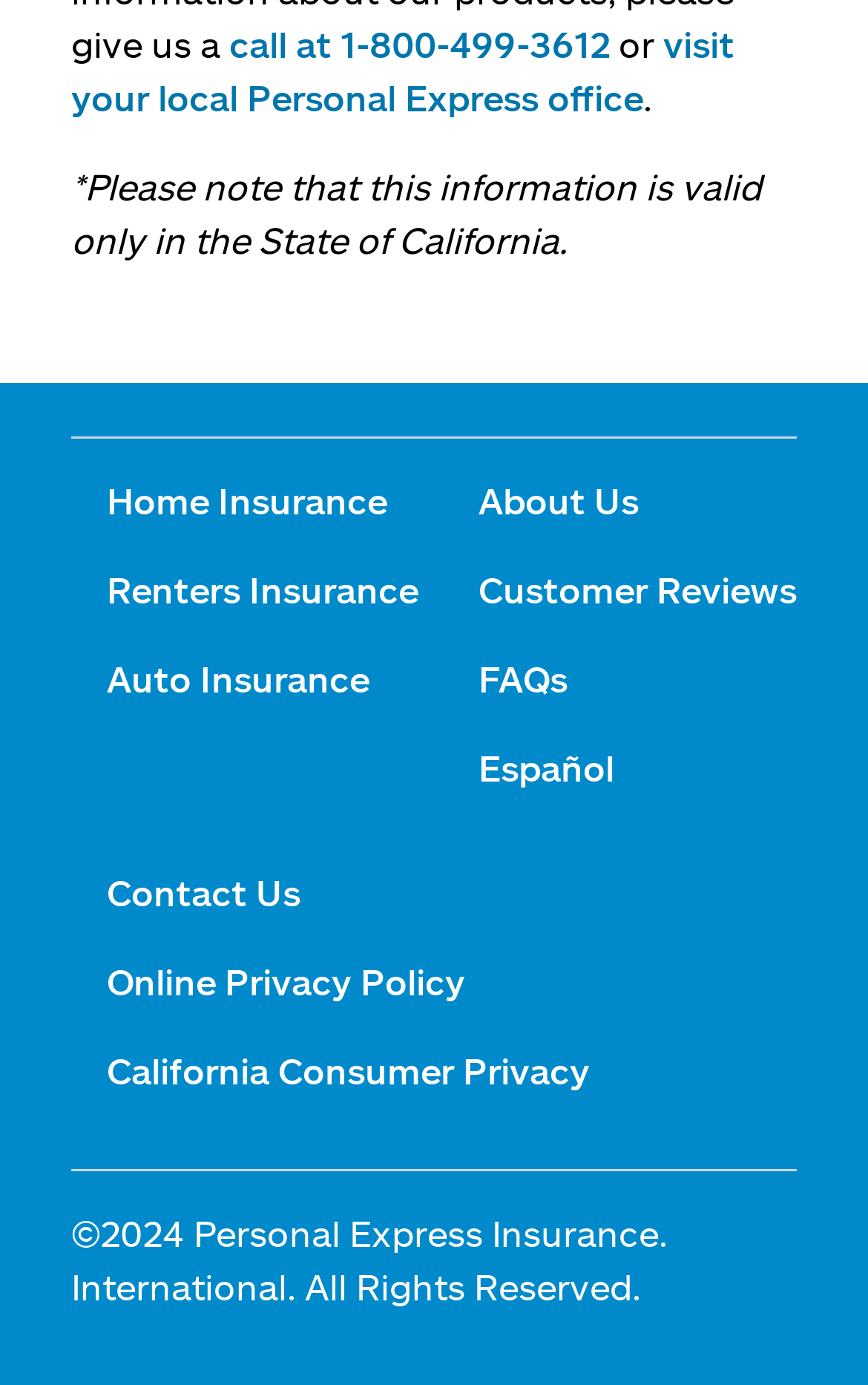Determine the bounding box for the UI element as described: "Home InsuranceRenters InsuranceAuto Insurance". The coordinates should be represented as four float numbers between 0 and 1, formatted as [left, top, right, bottom].

[0.123, 0.342, 0.482, 0.535]